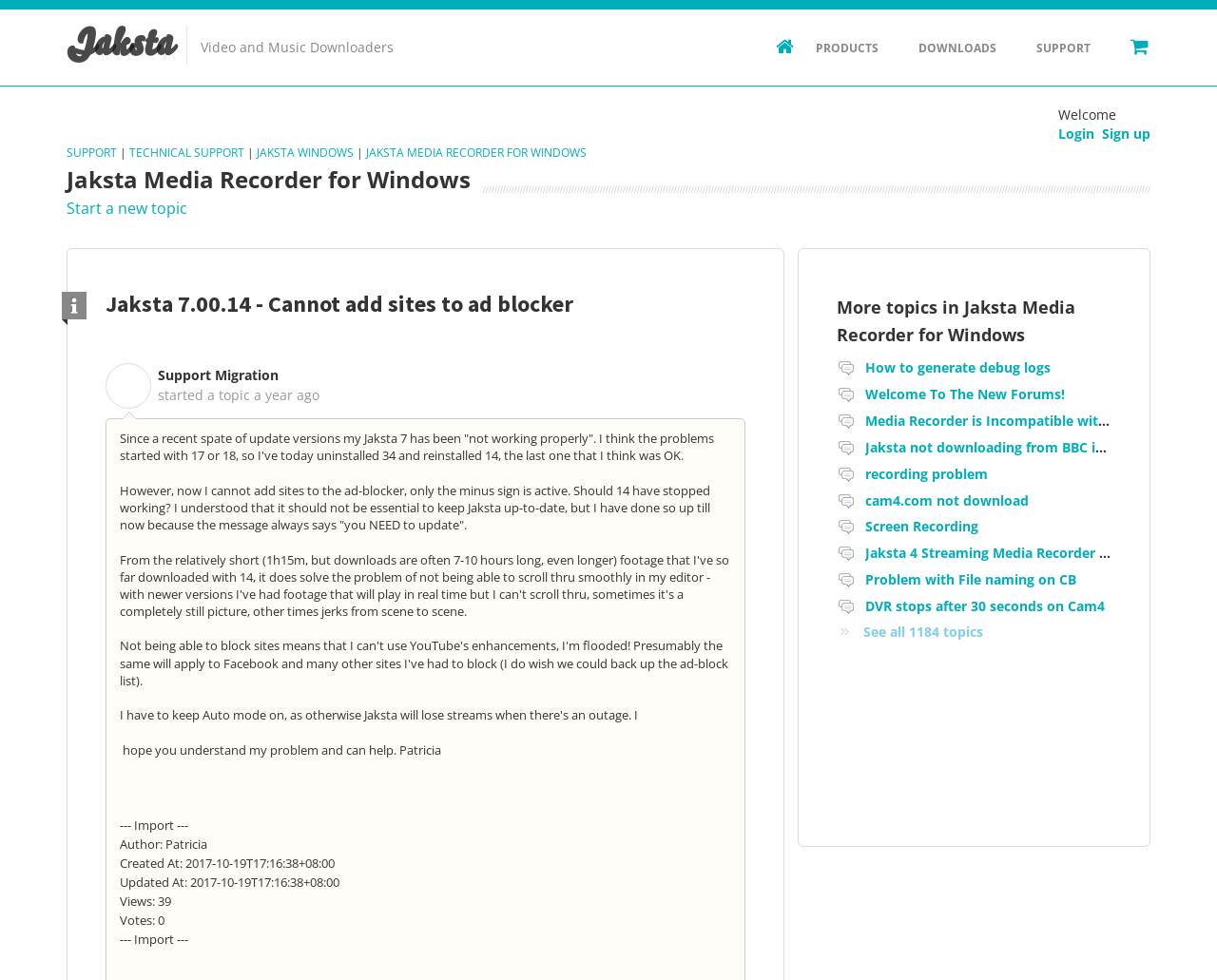Find the bounding box coordinates of the element to click in order to complete this instruction: "Check the topic 'How to generate debug logs'". The bounding box coordinates must be four float numbers between 0 and 1, denoted as [left, top, right, bottom].

[0.711, 0.366, 0.863, 0.384]